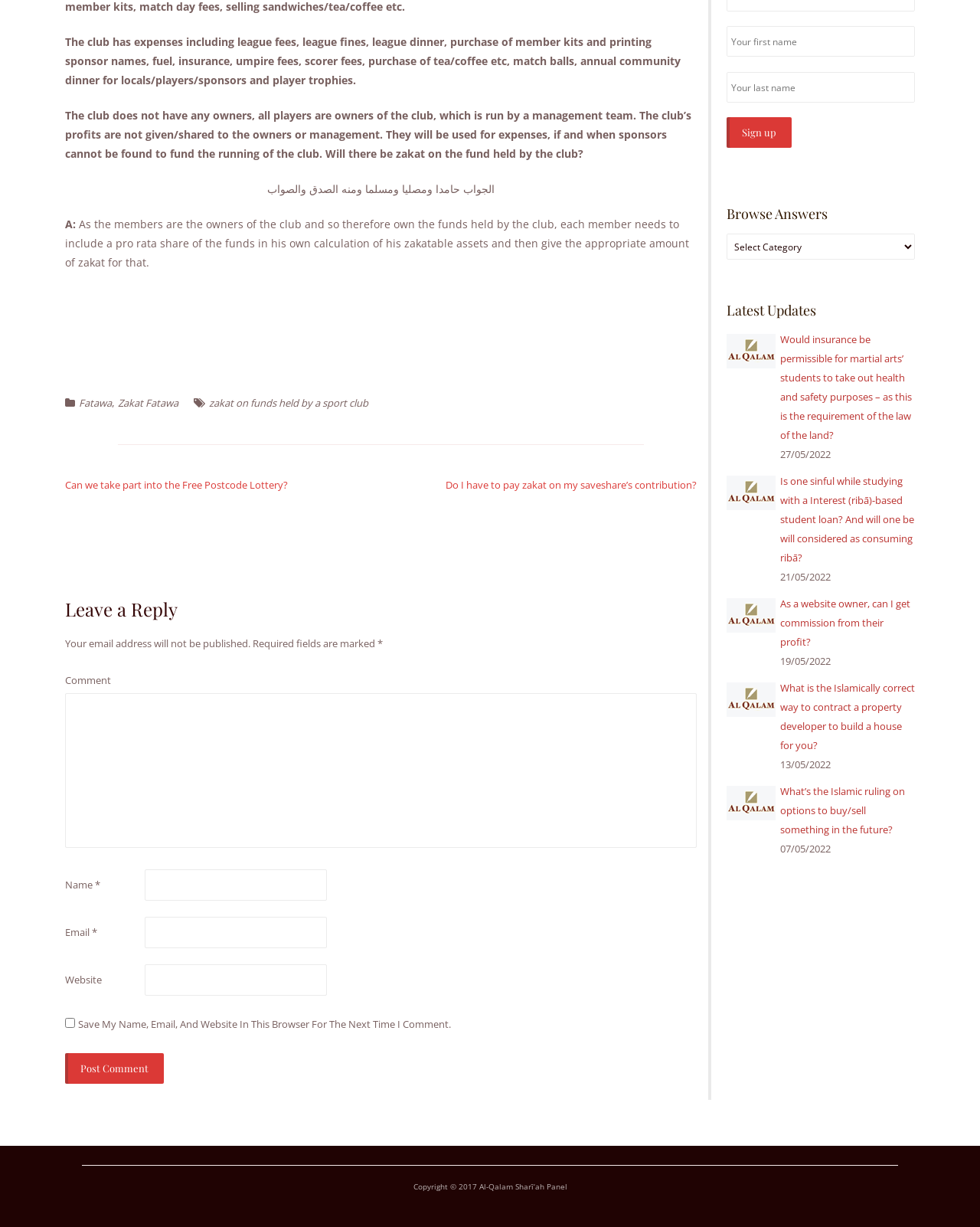Find the bounding box coordinates of the UI element according to this description: "Fatawa".

[0.08, 0.323, 0.114, 0.334]